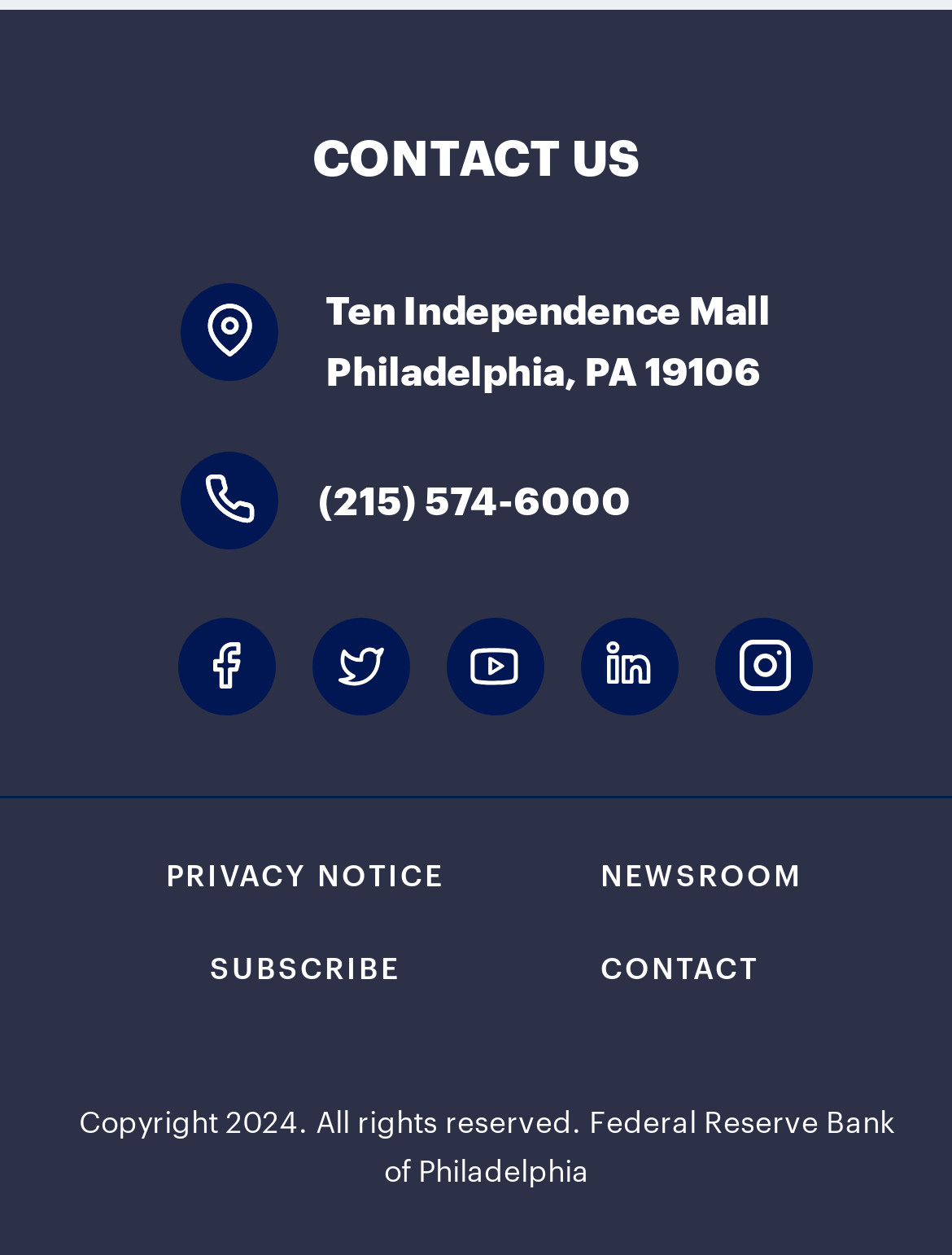Find the bounding box coordinates of the clickable area that will achieve the following instruction: "Expand the 'WIDGETS' button".

None